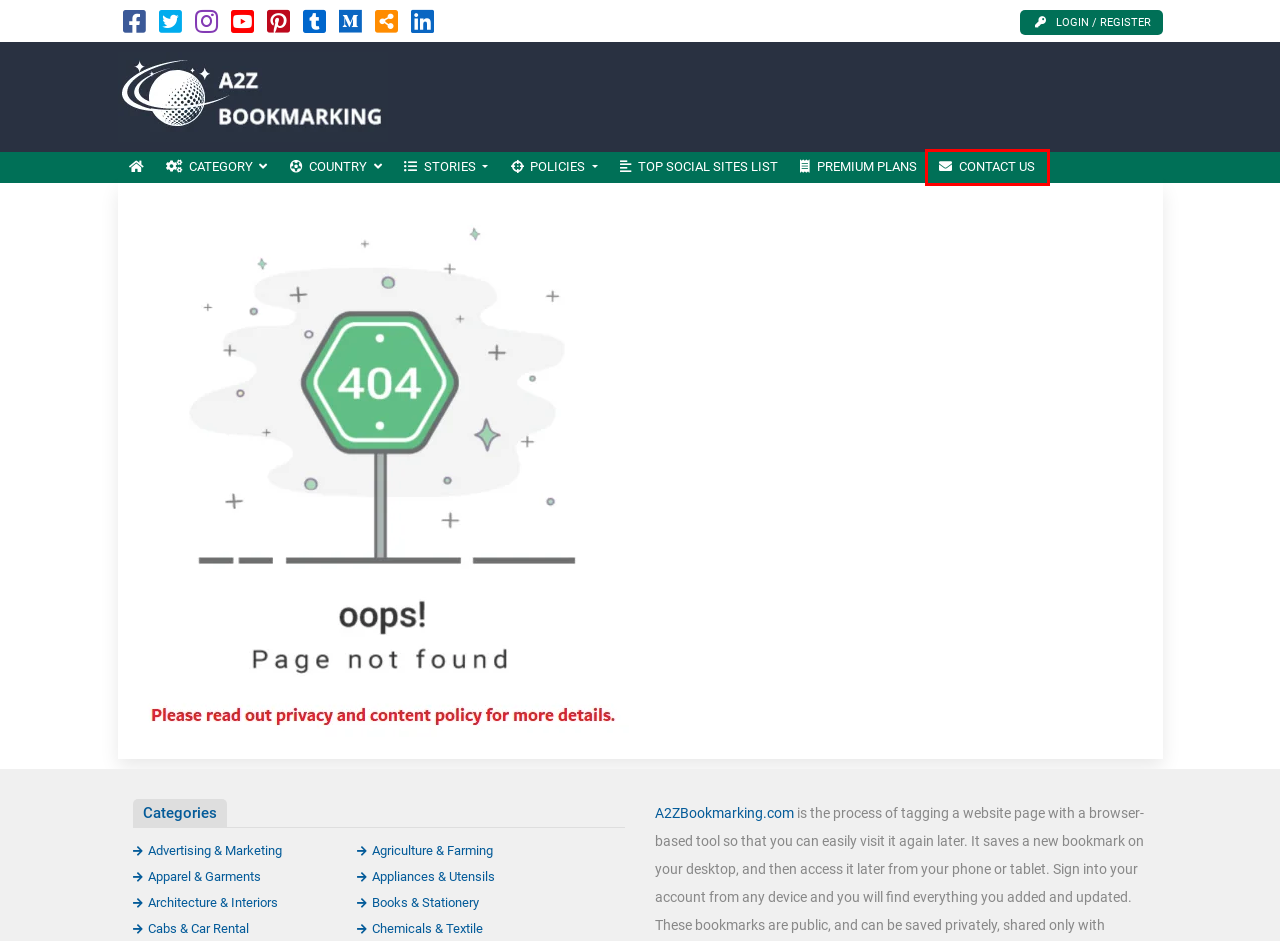Given a screenshot of a webpage with a red bounding box around an element, choose the most appropriate webpage description for the new page displayed after clicking the element within the bounding box. Here are the candidates:
A. Apparel & Garments – Submit Quality Articles to Dofollow Social Bookmarking Site
B. Books & Stationery – Submit Quality Articles to Dofollow Social Bookmarking Site
C. Agriculture & Farming – Submit Quality Articles to Dofollow Social Bookmarking Site
D. Category – Submit Quality Articles to Dofollow Social Bookmarking Site
E. Contact Us – Submit Quality Articles to Dofollow Social Bookmarking Site
F. Architecture & Interiors – Submit Quality Articles to Dofollow Social Bookmarking Site
G. Content Policy – Submit Quality Articles to Dofollow Social Bookmarking Site
H. Chemicals & Textile – Submit Quality Articles to Dofollow Social Bookmarking Site

E